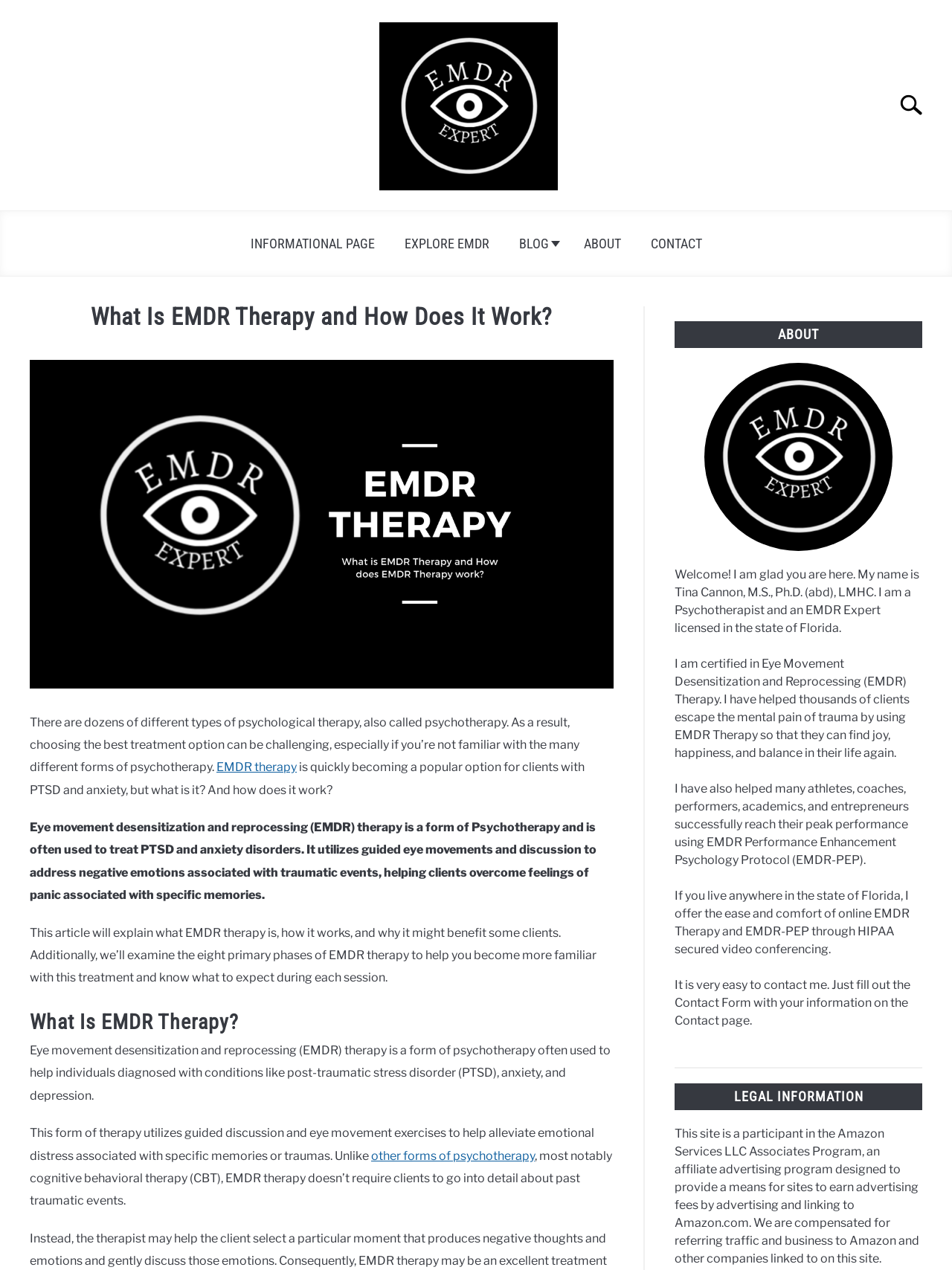What is the affiliation program mentioned on the webpage?
Please answer the question with as much detail as possible using the screenshot.

I found the answer by reading the legal information section at the bottom of the webpage, which mentions that the site is a participant in the Amazon Services LLC Associates Program. This indicates that the webpage is affiliated with Amazon through this program.